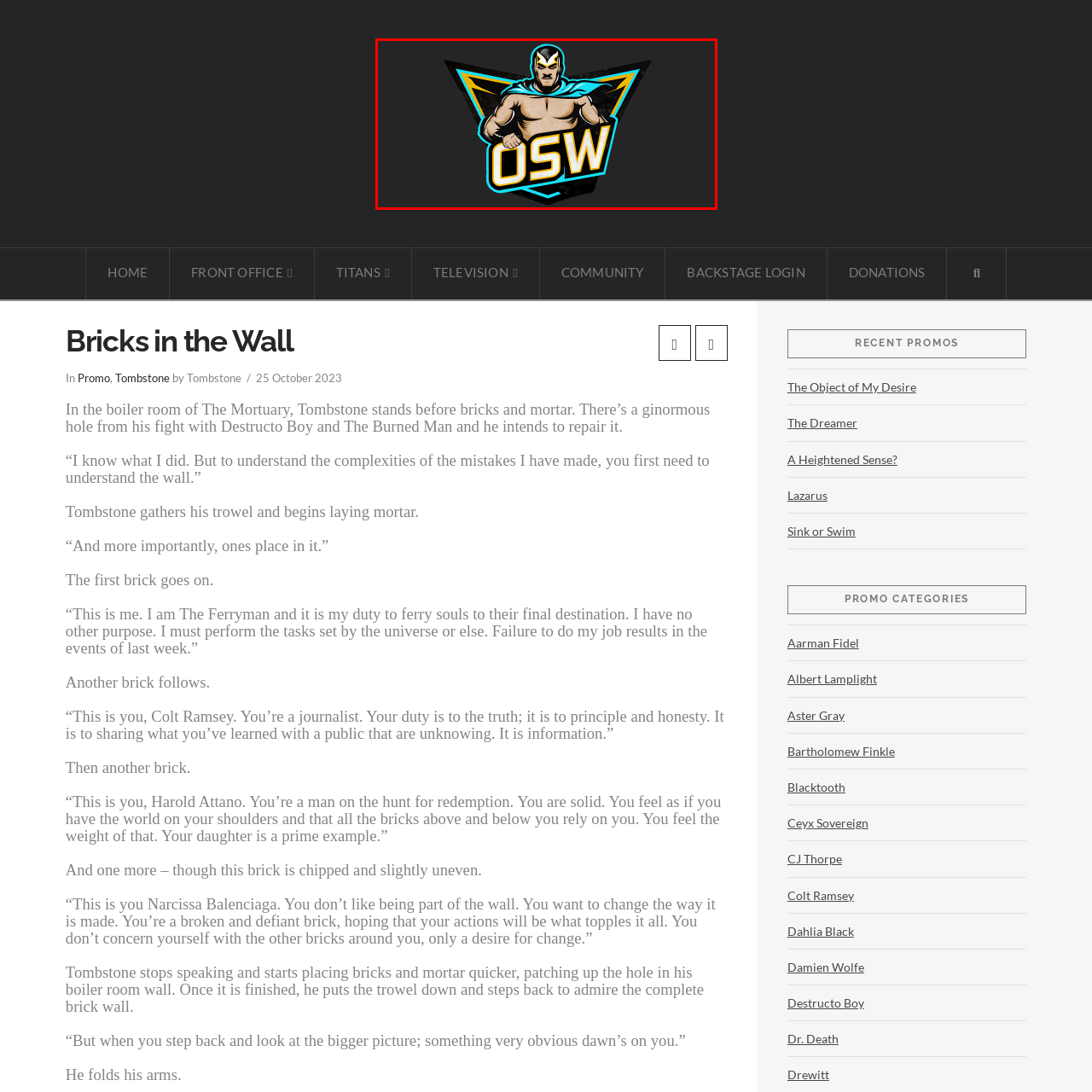Describe in detail the visual elements within the red-lined box.

The image features the logo for "Old School Wrestling" (OSW), showcasing a muscular superhero-like figure prominently in the center. The character is depicted with a strong, determined expression, wearing a blue cape and standing confidently, ready for action. The logo is framed by a striking geometric design in black and turquoise, accentuated with bold, white lettering spelling "OSW" at the bottom. This design reflects a classic wrestling aesthetic, blending nostalgia with contemporary flair, symbolizing the grit and passion of old-school wrestling culture.